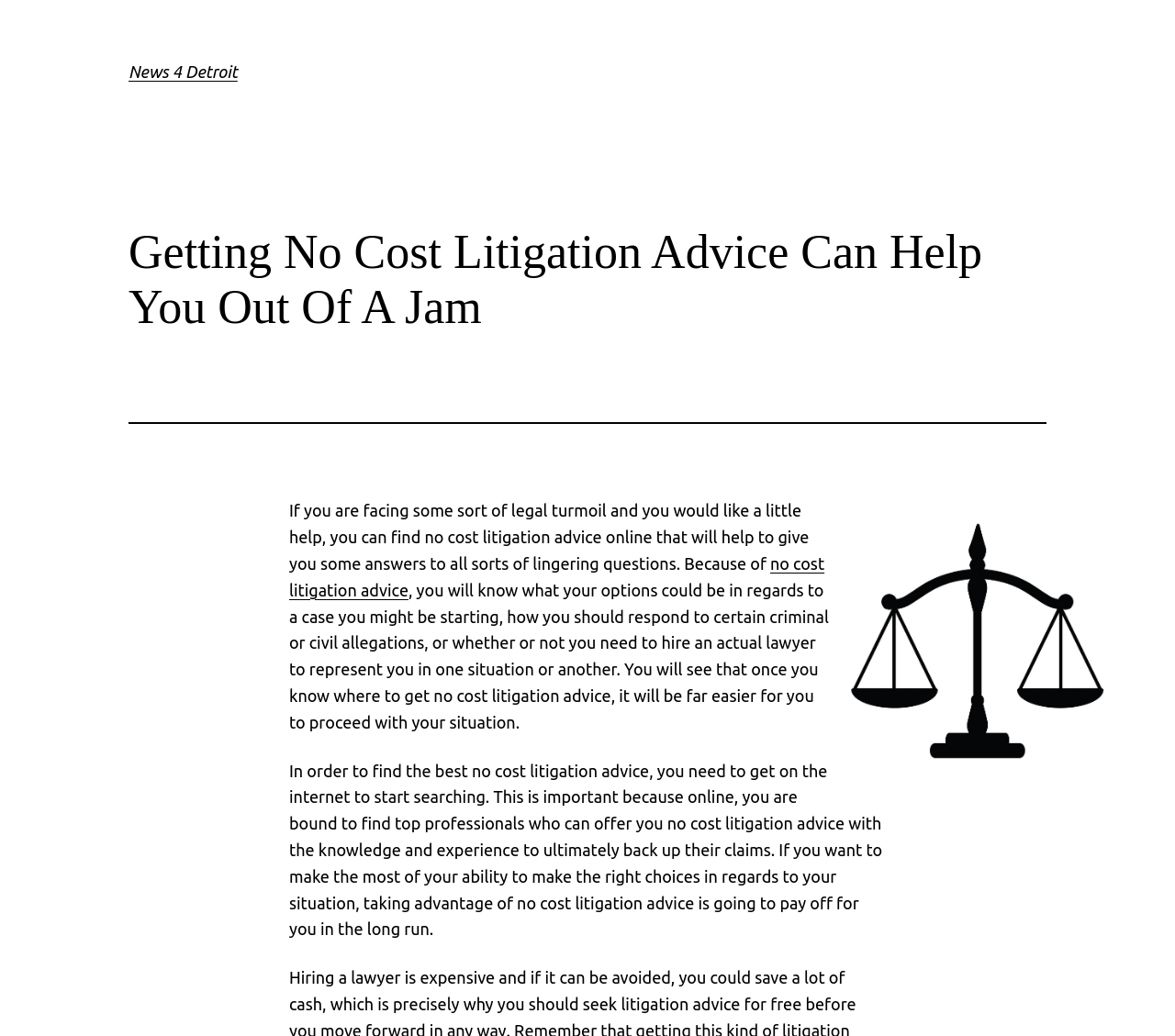Using the description "News 4 Detroit", locate and provide the bounding box of the UI element.

[0.109, 0.06, 0.202, 0.078]